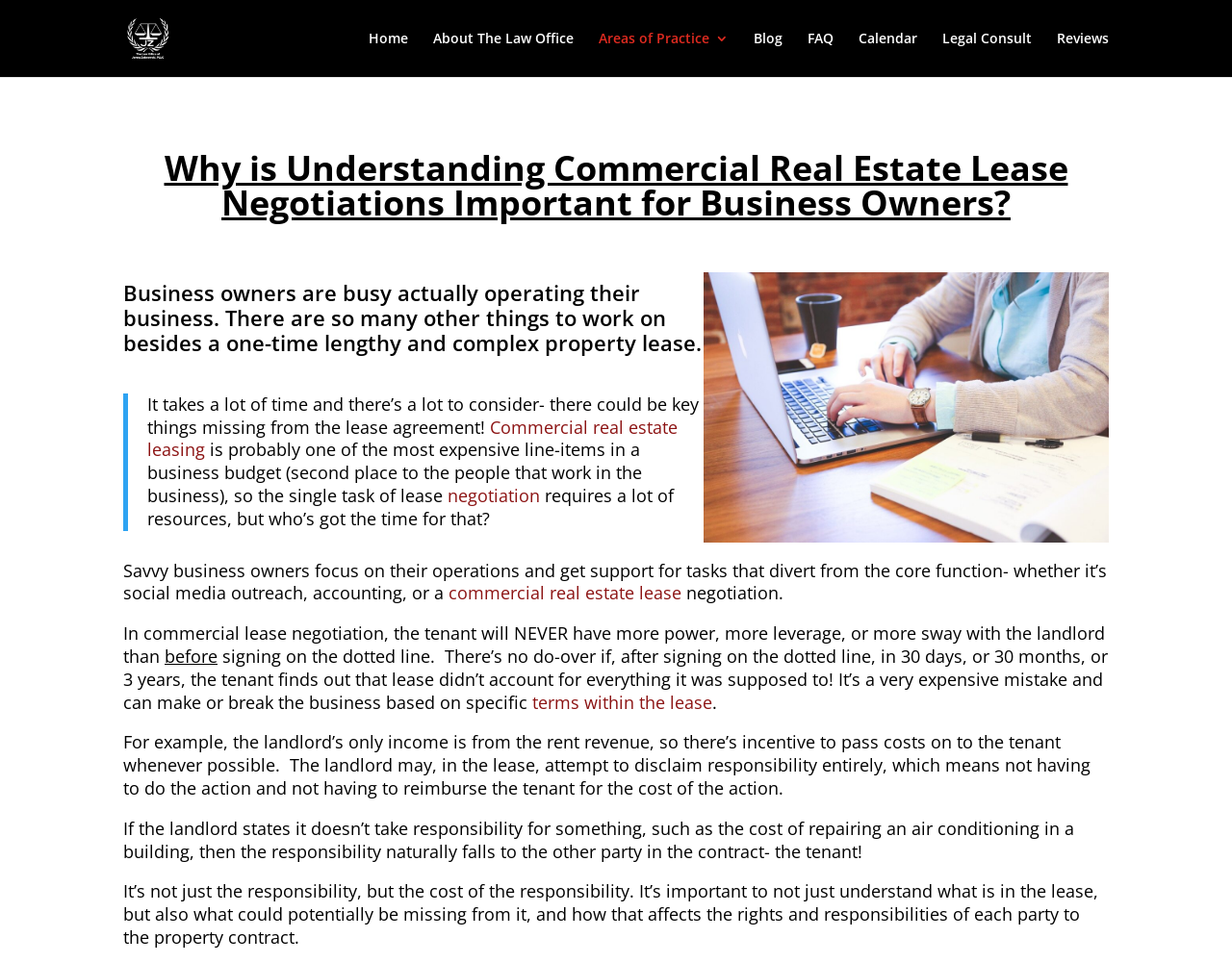What is the main topic of this webpage?
Refer to the image and answer the question using a single word or phrase.

Commercial real estate lease negotiations